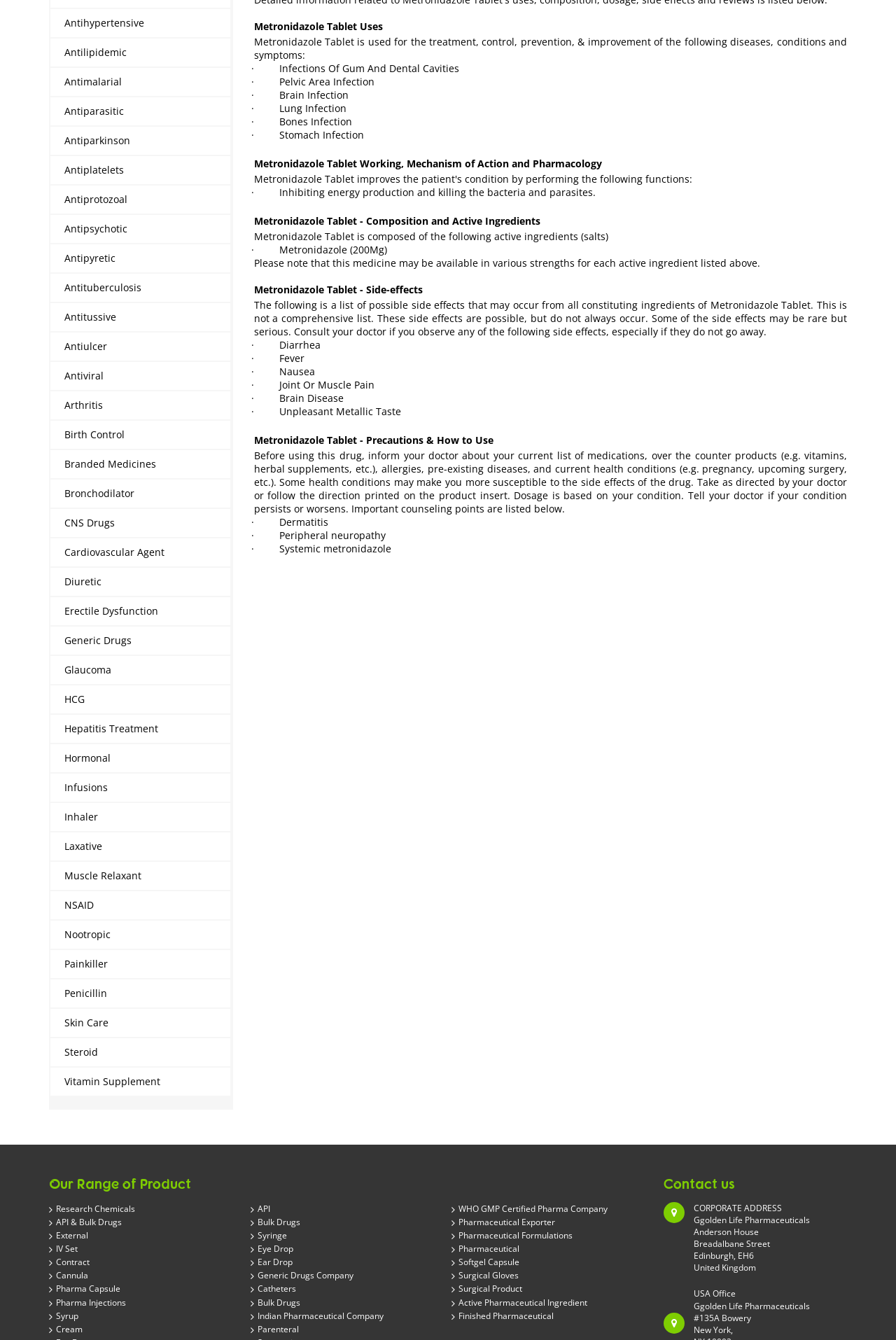What are the possible side effects of Metronidazole Tablet?
Using the image as a reference, deliver a detailed and thorough answer to the question.

The webpage lists several possible side effects of Metronidazole Tablet, including Diarrhea, Fever, Nausea, Joint or Muscle Pain, and Brain Disease. These side effects are mentioned under the section 'Metronidazole Tablet - Side-effects'.